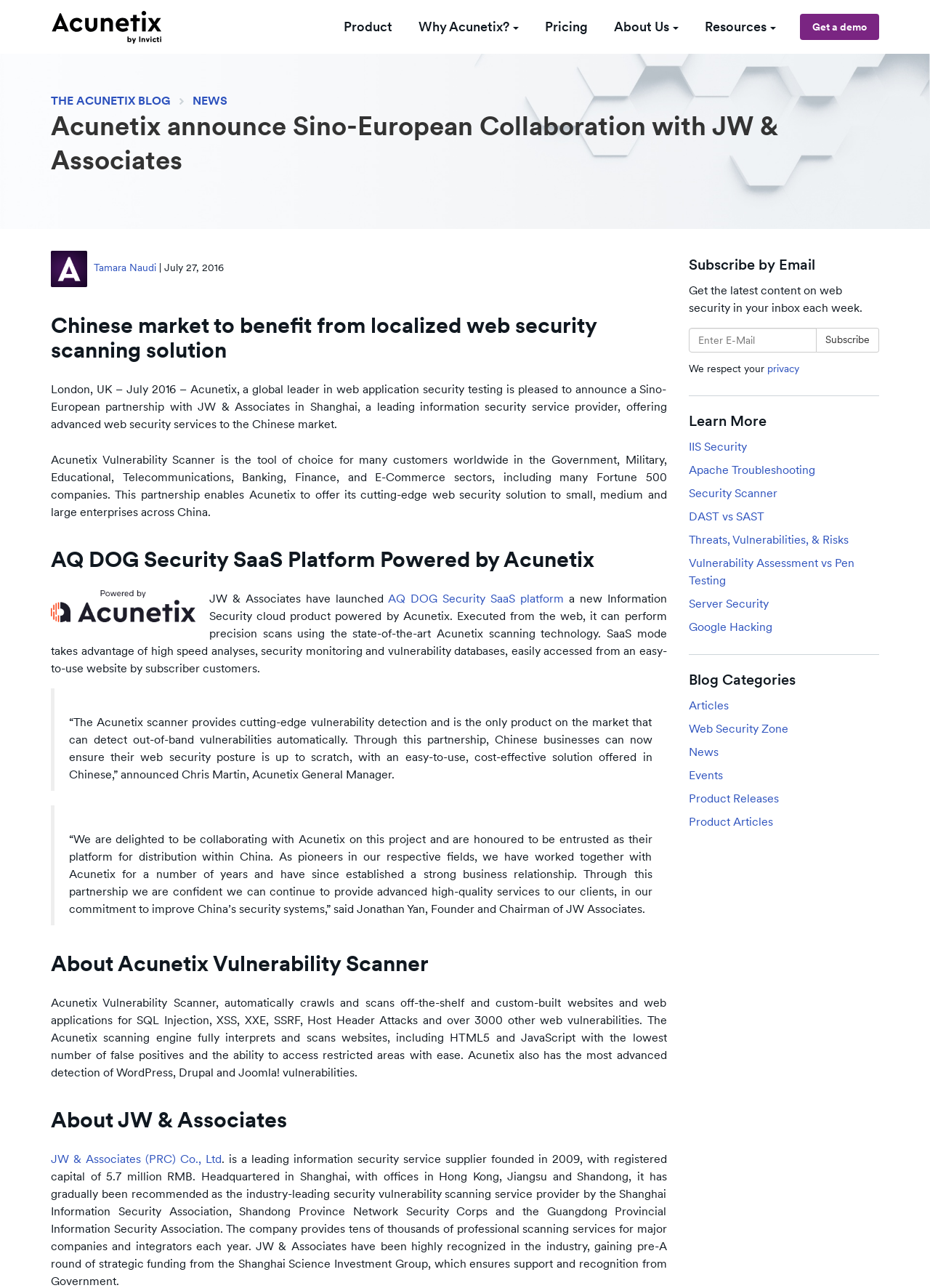What is the name of the product launched by JW & Associates?
Answer with a single word or phrase, using the screenshot for reference.

AQ DOG Security SaaS platform